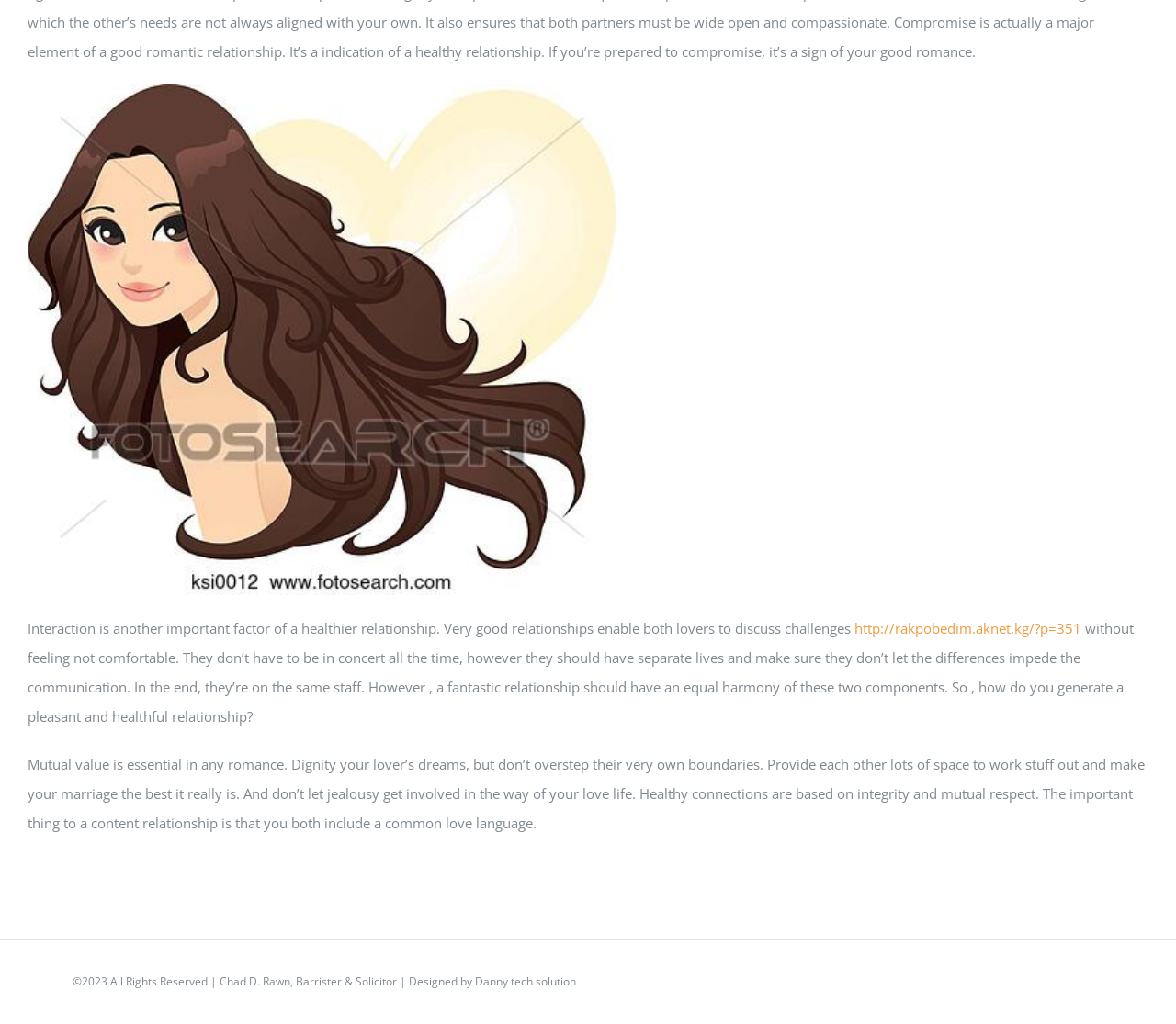What is essential in any romance?
Please use the image to deliver a detailed and complete answer.

According to the webpage, mutual value is essential in any romance, as stated in the StaticText element with OCR text 'Mutual value is essential in any romance. Dignity your lover’s dreams, but don’t overstep their very own boundaries.'